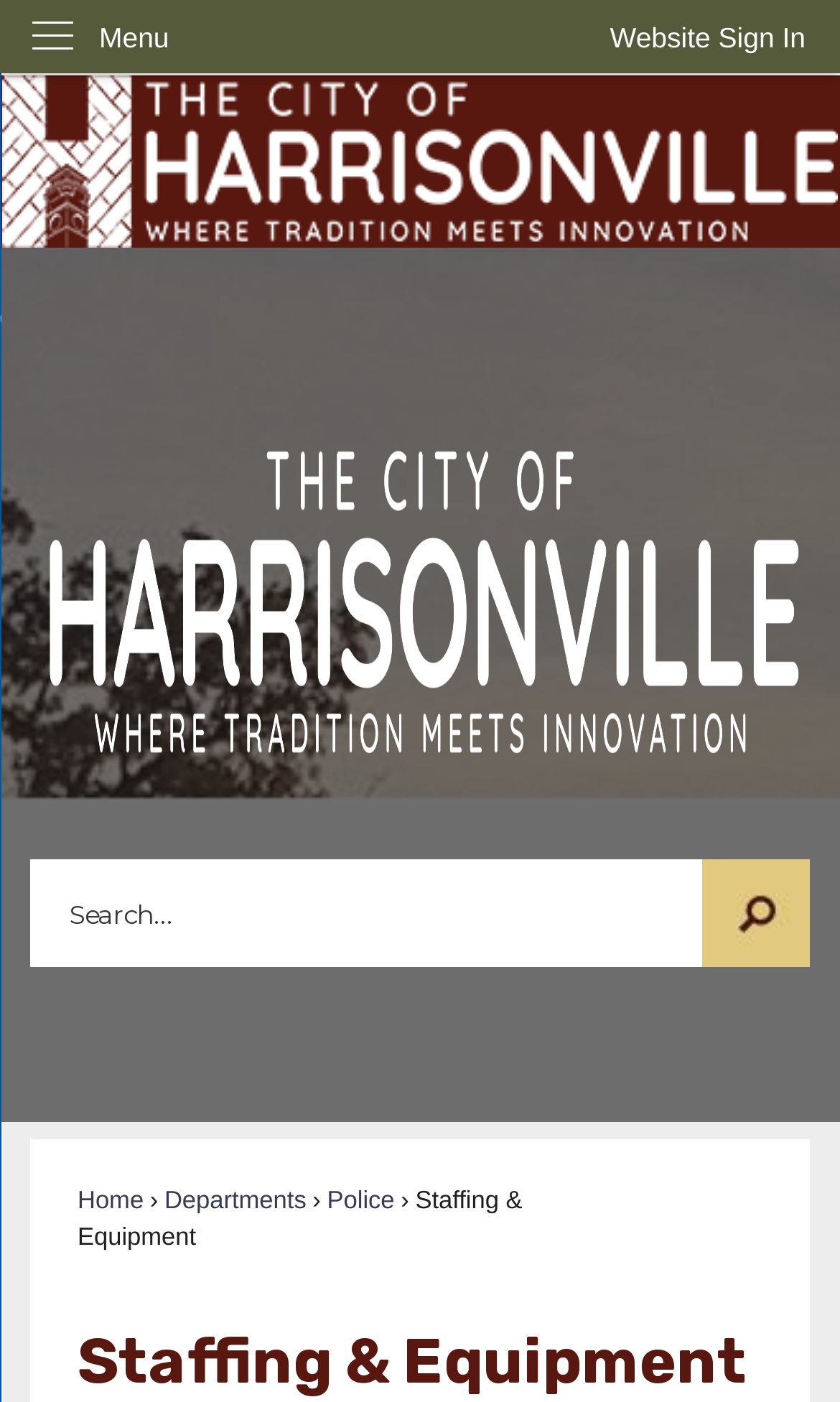How many main navigation links are there?
Look at the screenshot and respond with one word or a short phrase.

3